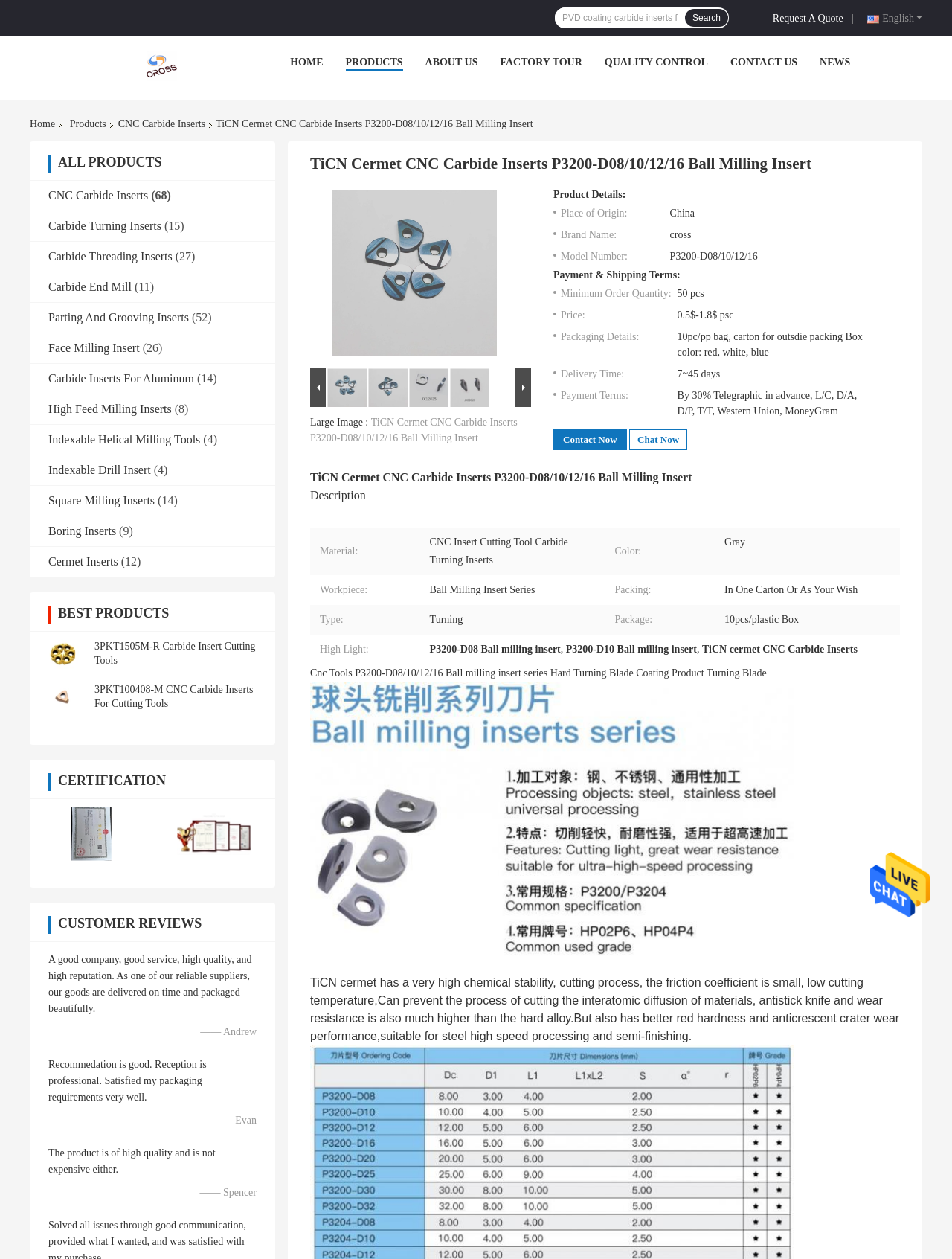What is the company name?
Answer the question with a single word or phrase by looking at the picture.

Sichuan keluosi Trading Co., Ltd